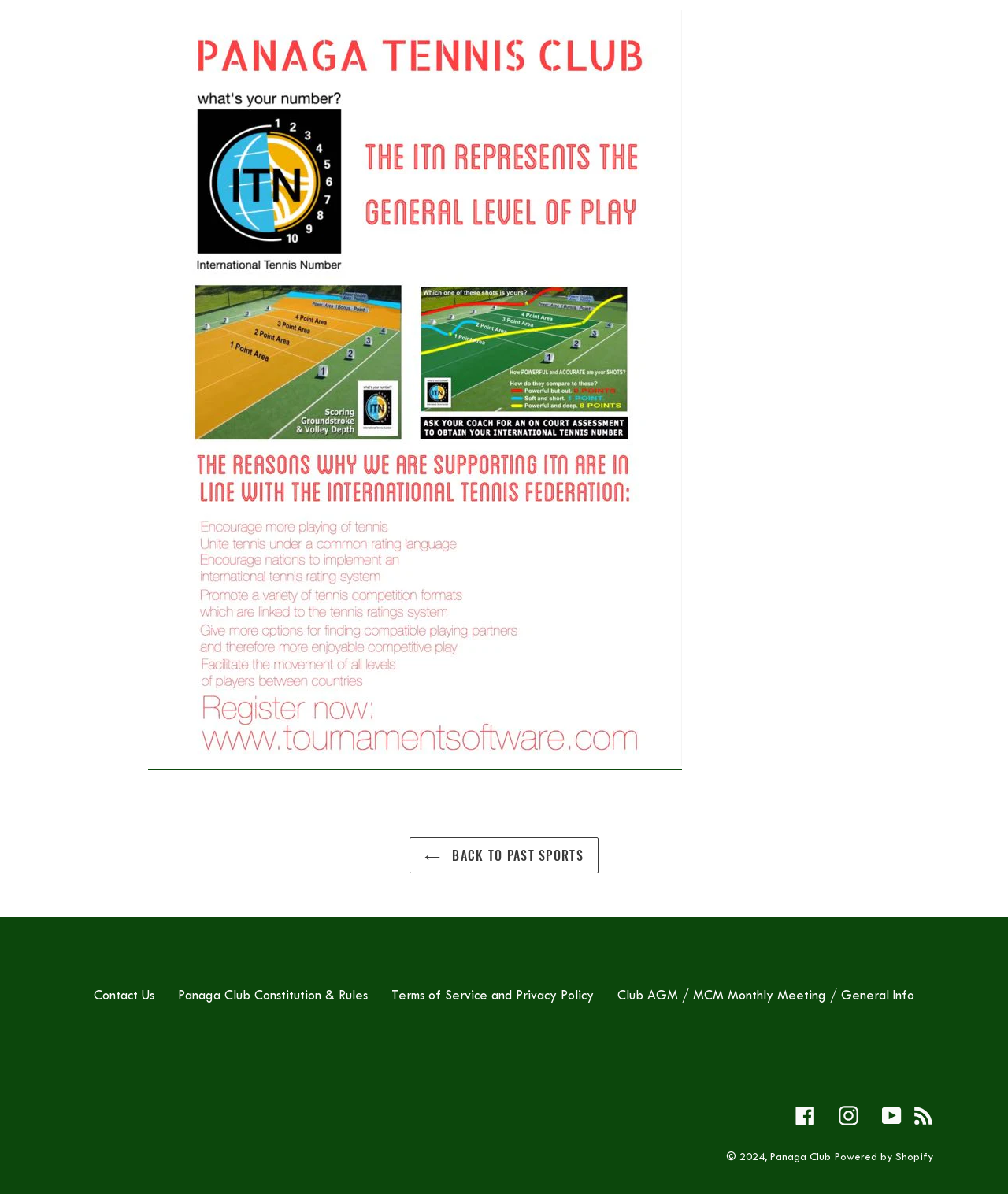What is the purpose of the 'BACK TO PAST SPORTS' link?
Based on the image content, provide your answer in one word or a short phrase.

To access past sports information